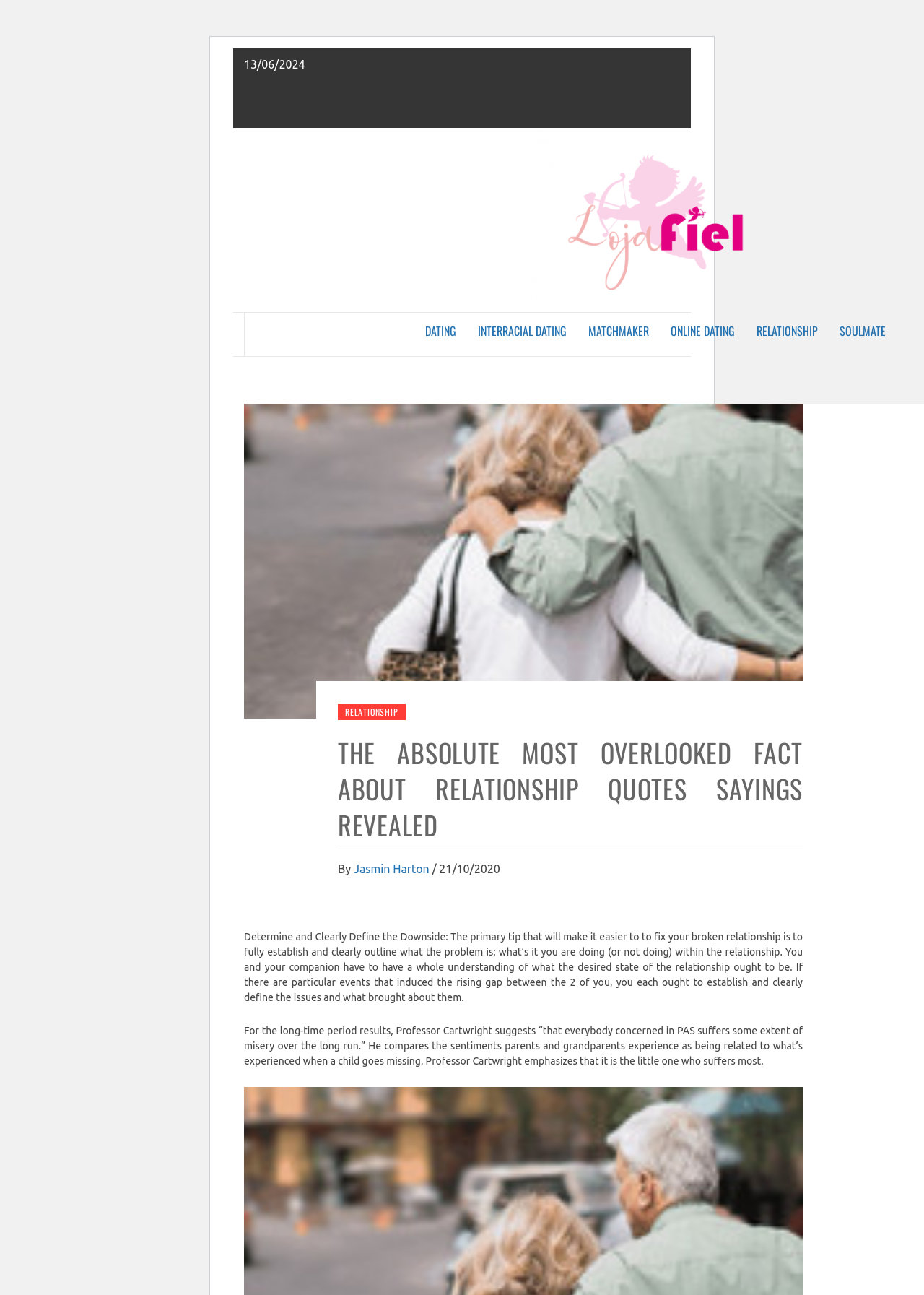What is the main heading of this webpage? Please extract and provide it.

THE ABSOLUTE MOST OVERLOOKED FACT ABOUT RELATIONSHIP QUOTES SAYINGS REVEALED